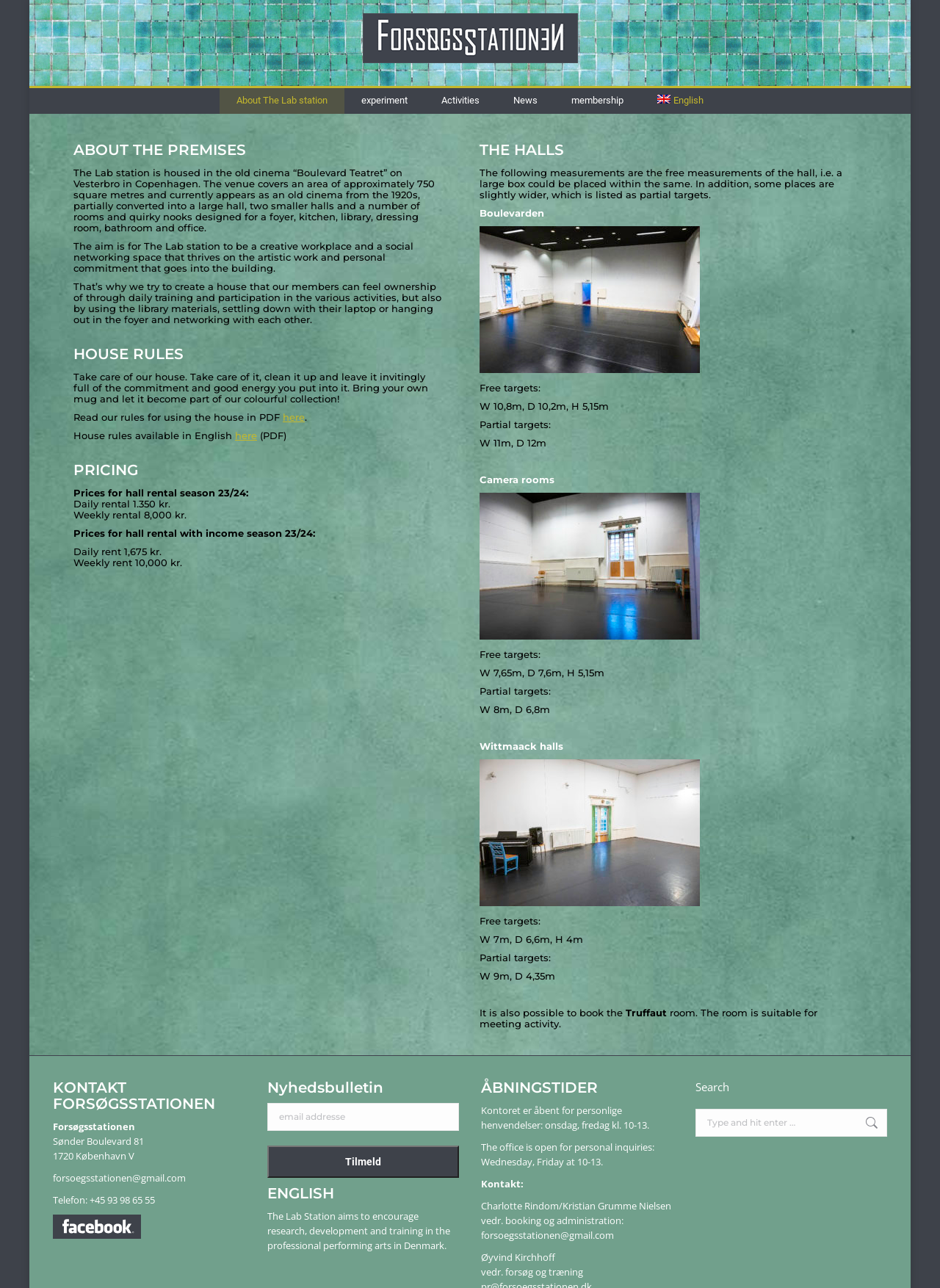Please find the bounding box coordinates for the clickable element needed to perform this instruction: "Contact Forsøgsstationen via email".

[0.056, 0.909, 0.198, 0.92]